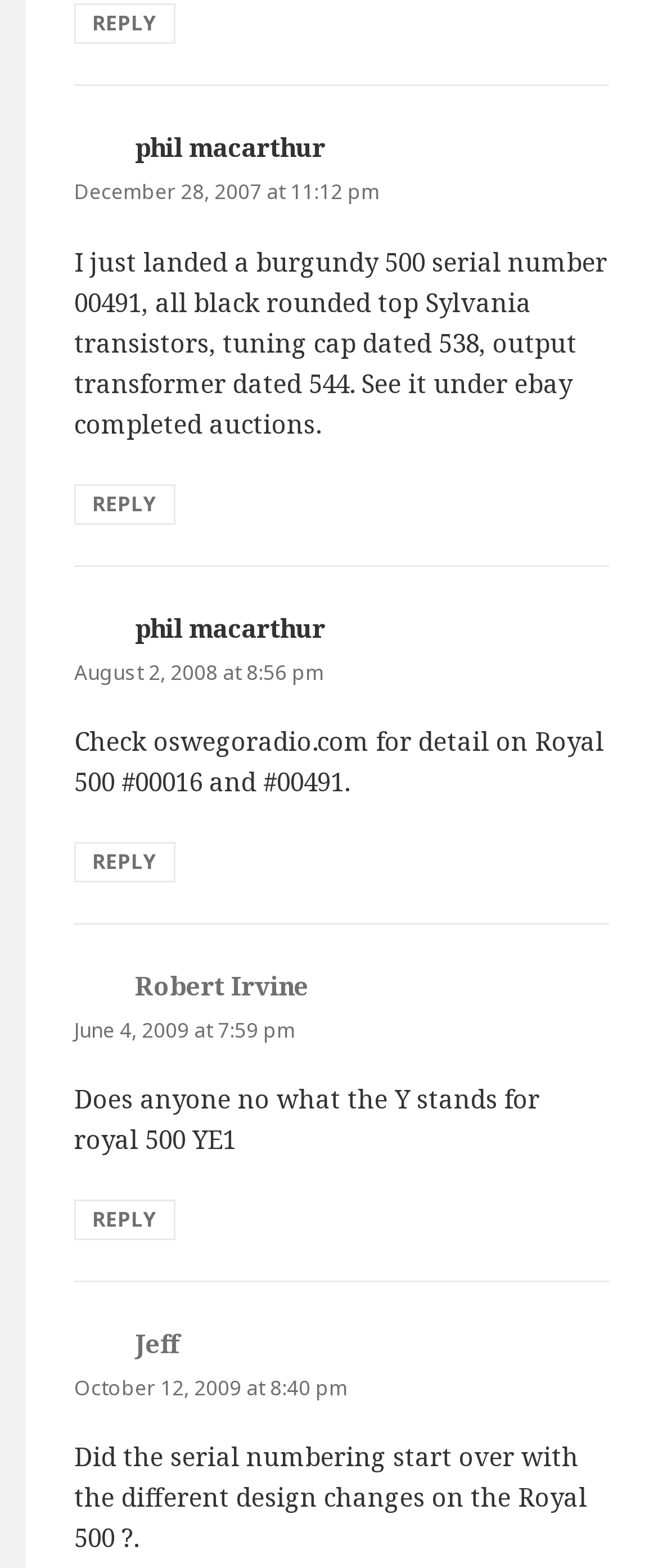Please locate the UI element described by "Harmony World Consultant & Design" and provide its bounding box coordinates.

None